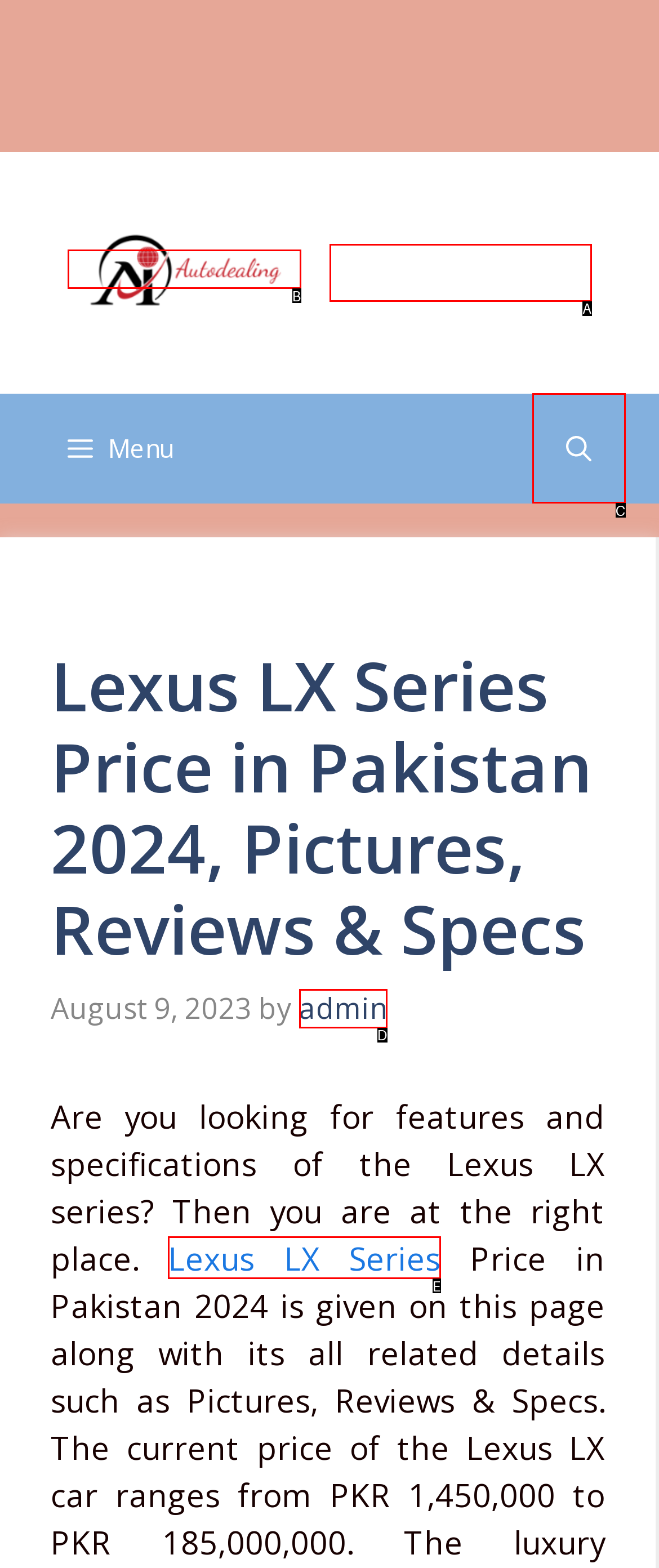Based on the provided element description: aria-label="Open search", identify the best matching HTML element. Respond with the corresponding letter from the options shown.

C